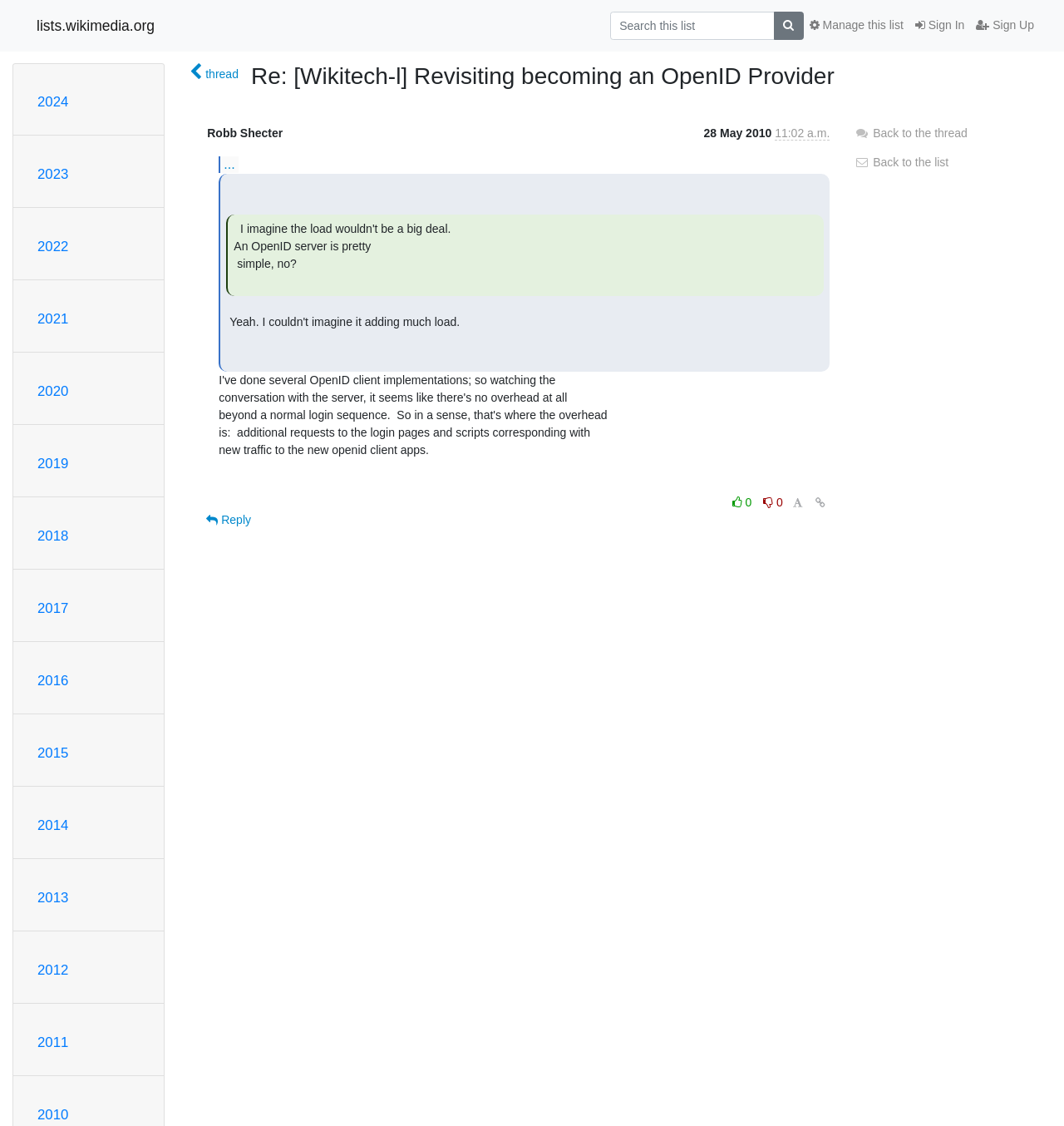Please identify the bounding box coordinates of the clickable area that will fulfill the following instruction: "Sign Up". The coordinates should be in the format of four float numbers between 0 and 1, i.e., [left, top, right, bottom].

[0.912, 0.01, 0.977, 0.036]